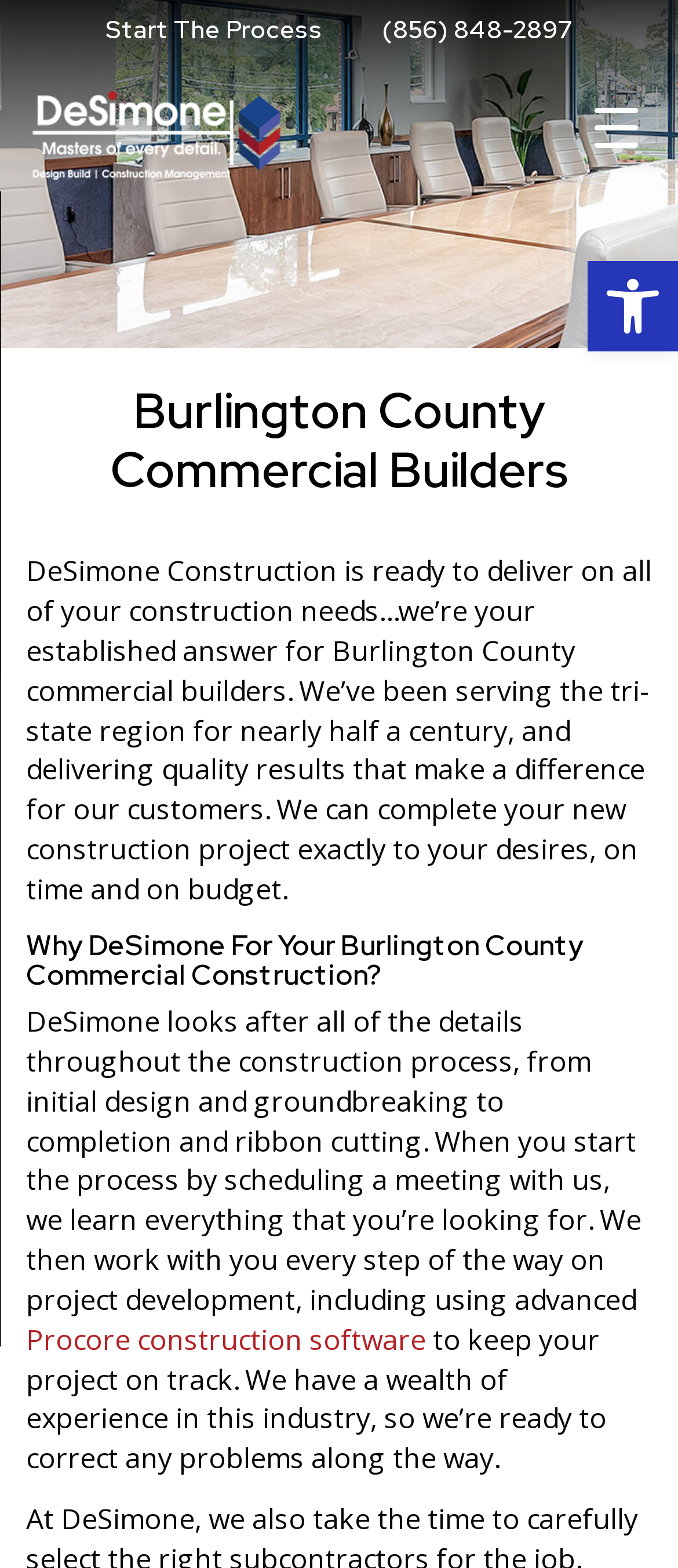Give a one-word or one-phrase response to the question:
What is the company's phone number?

(856) 848-2897